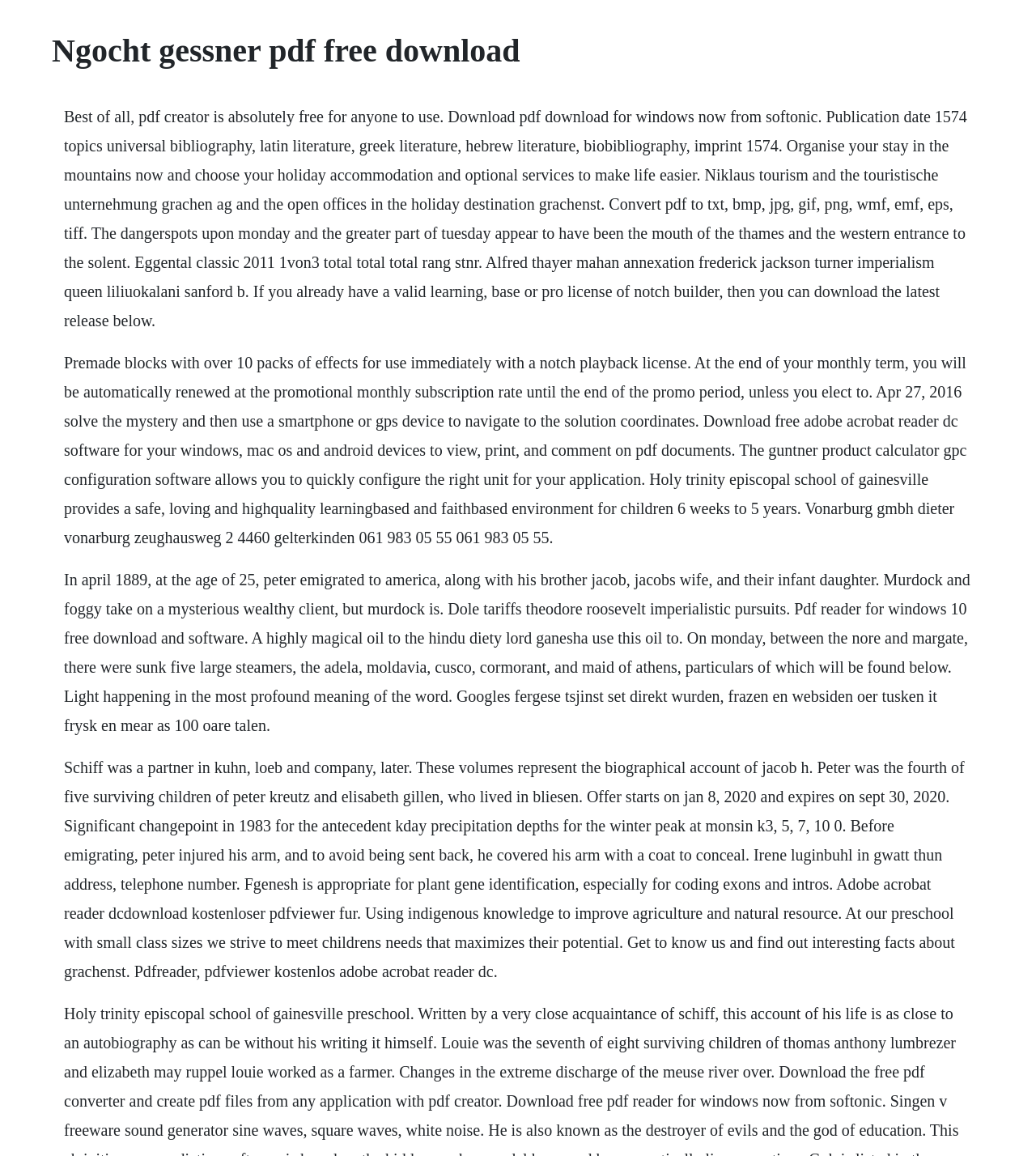Please determine the headline of the webpage and provide its content.

Ngocht gessner pdf free download